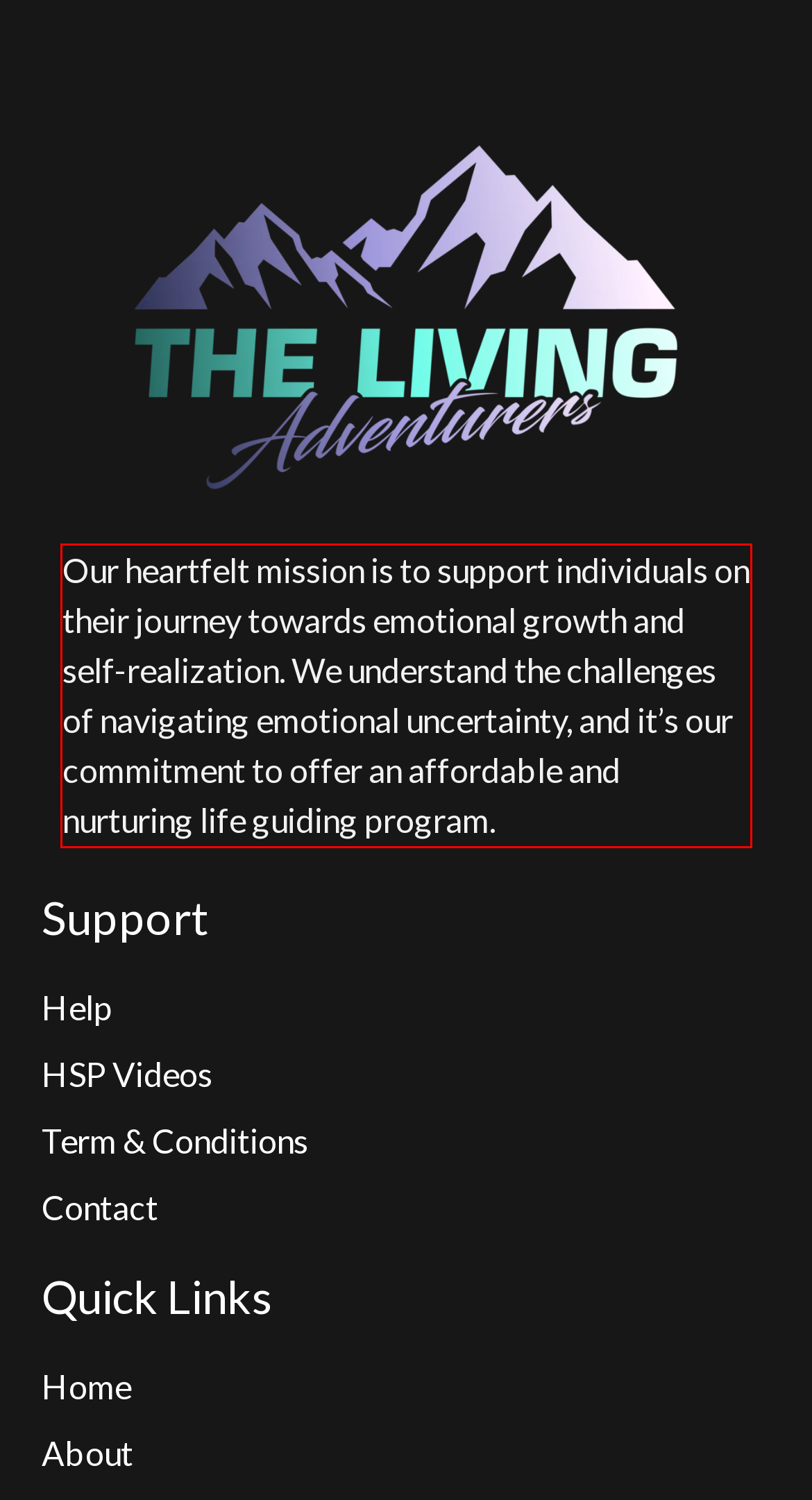The screenshot you have been given contains a UI element surrounded by a red rectangle. Use OCR to read and extract the text inside this red rectangle.

Our heartfelt mission is to support individuals on their journey towards emotional growth and self-realization. We understand the challenges of navigating emotional uncertainty, and it’s our commitment to offer an affordable and nurturing life guiding program.